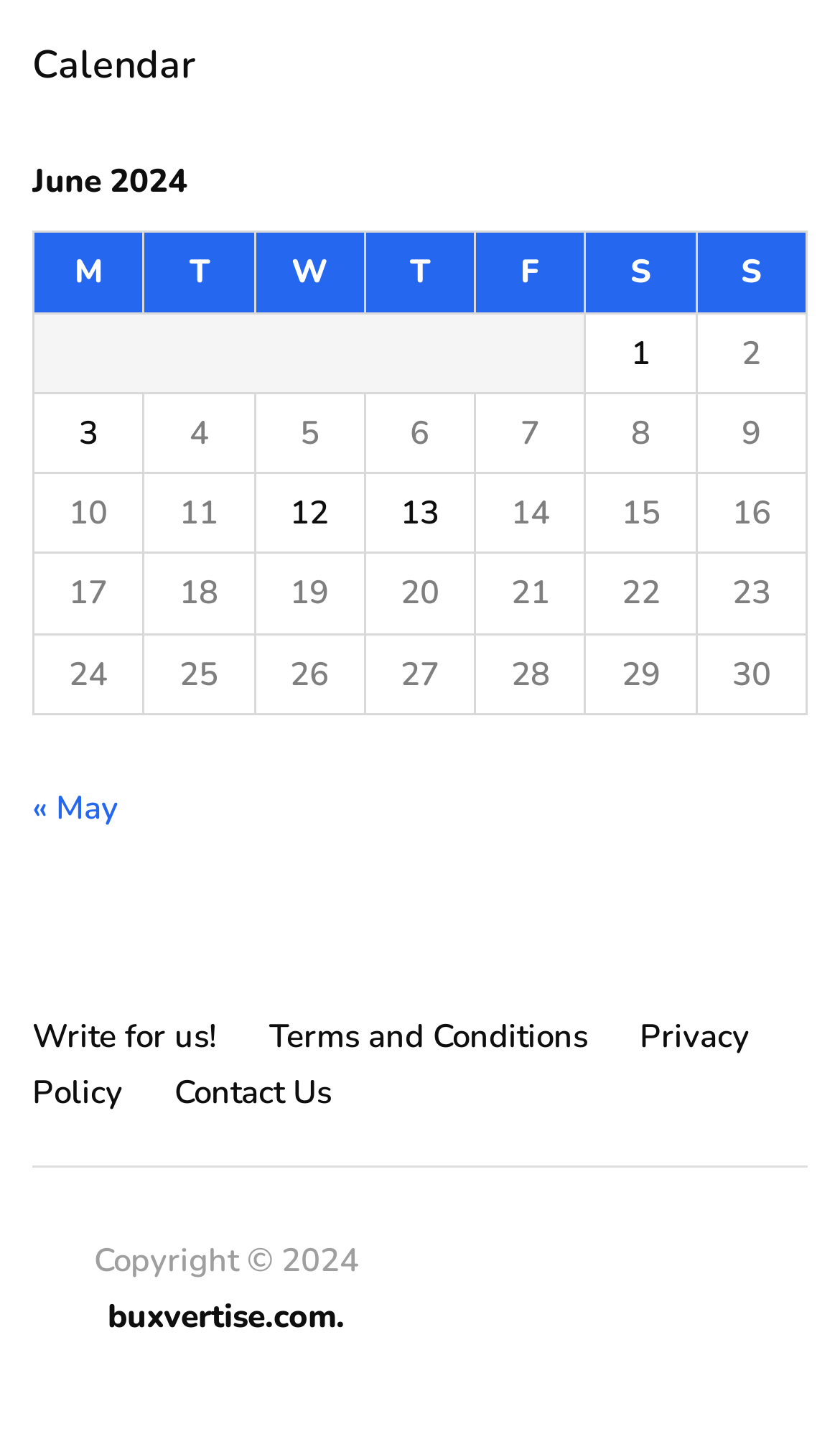Highlight the bounding box coordinates of the element you need to click to perform the following instruction: "View posts published on June 12, 2024."

[0.317, 0.334, 0.42, 0.373]